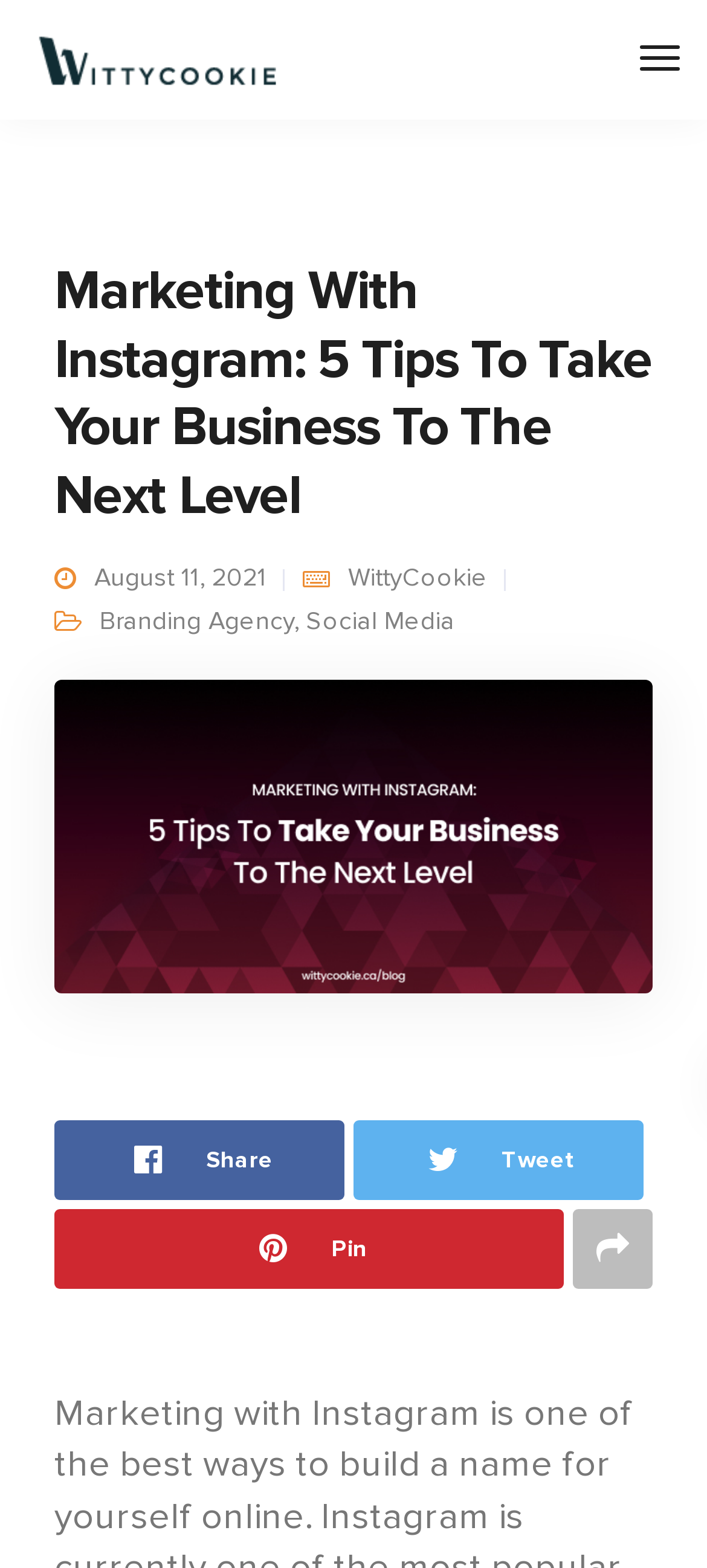Please identify the bounding box coordinates for the region that you need to click to follow this instruction: "Visit the Branding Agency page".

[0.141, 0.386, 0.415, 0.406]